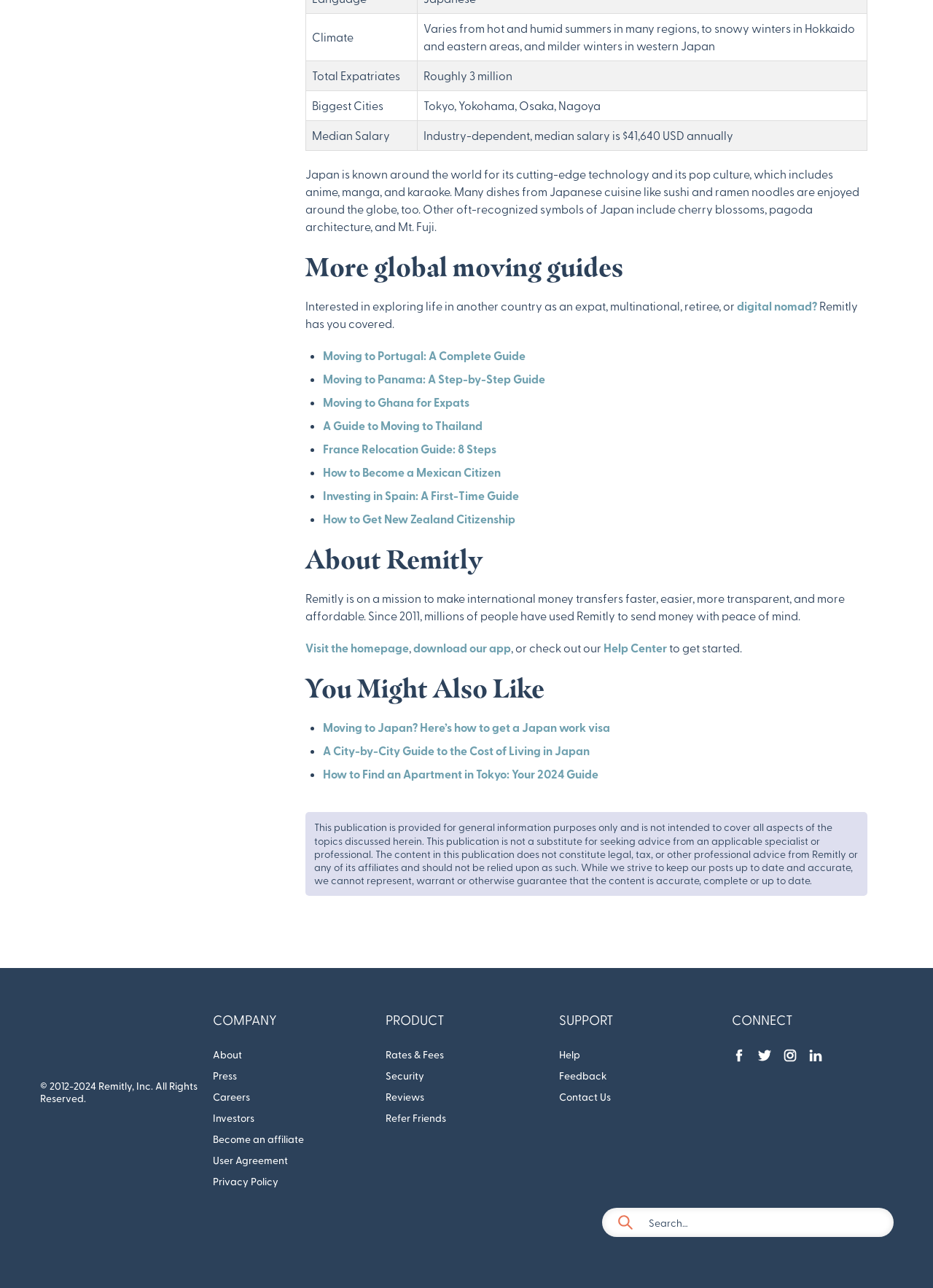What is the median salary in Japan?
Look at the image and provide a detailed response to the question.

The webpage provides information about Japan, and in the section 'Median Salary', it states that the median salary is 'Industry-dependent, median salary is $41,640 USD annually'. Therefore, the median salary in Japan is $41,640 USD annually.